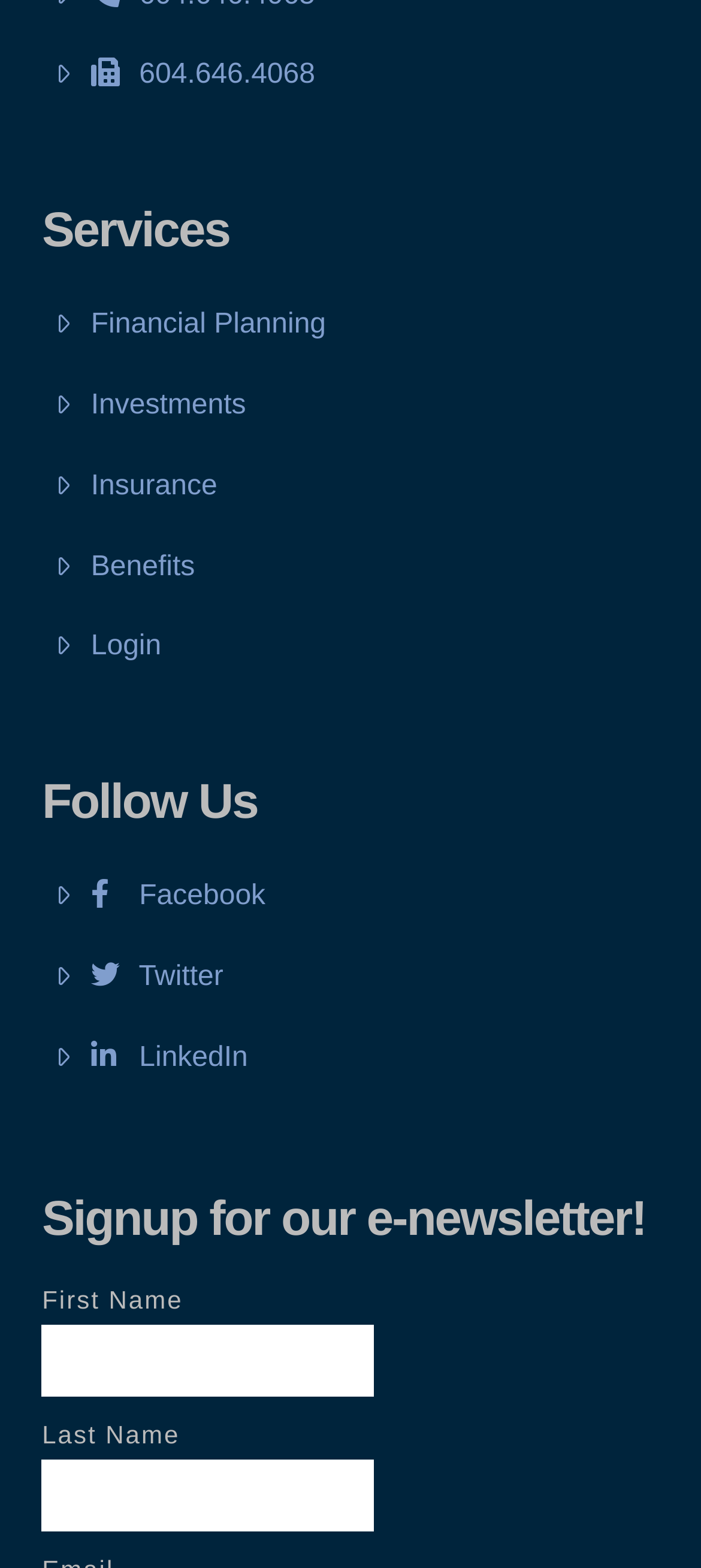Respond to the question with just a single word or phrase: 
What information is required to sign up for the e-newsletter?

First Name, Last Name